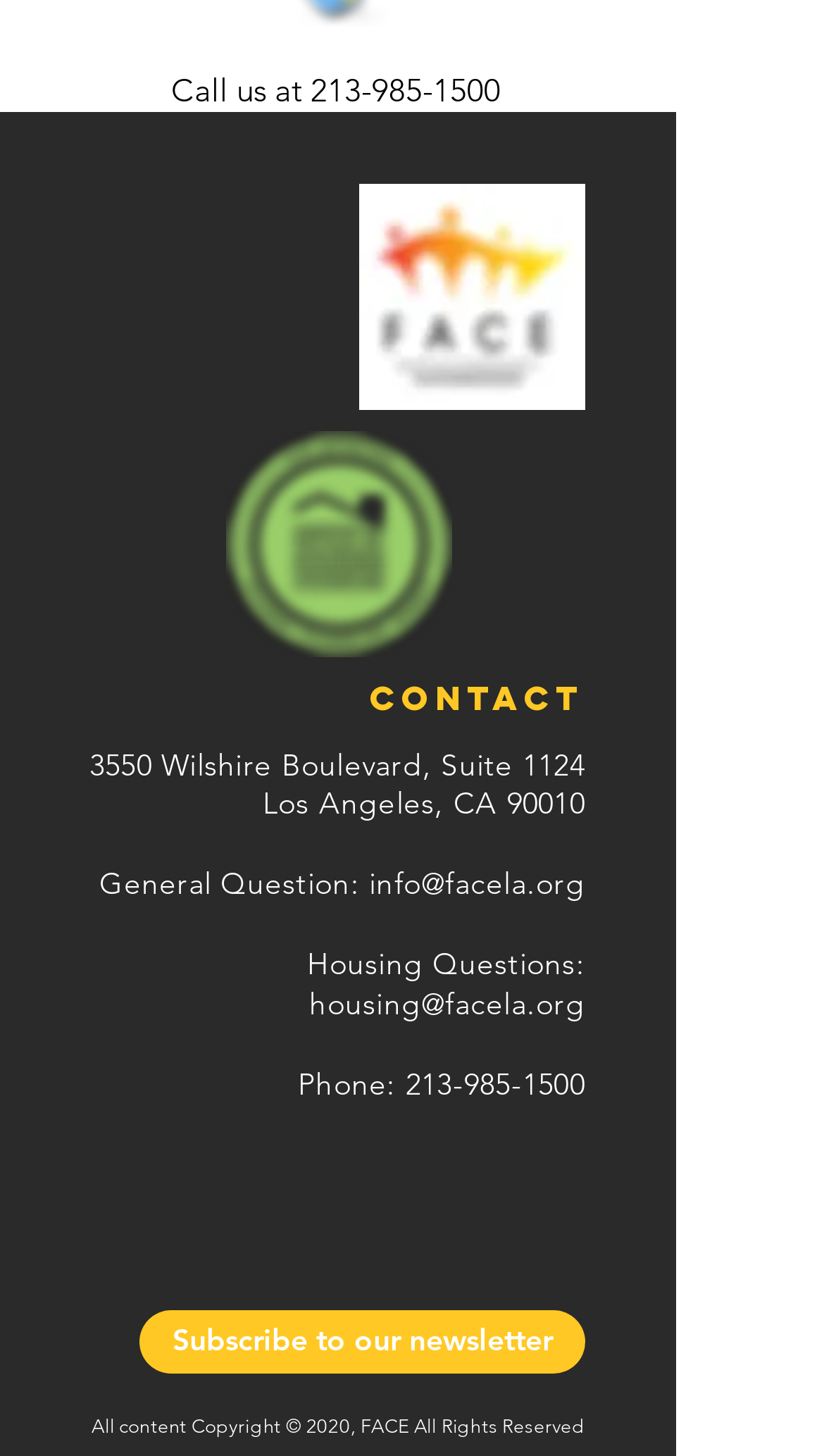Please find the bounding box coordinates of the element that needs to be clicked to perform the following instruction: "Call the phone number again". The bounding box coordinates should be four float numbers between 0 and 1, represented as [left, top, right, bottom].

[0.492, 0.731, 0.71, 0.757]